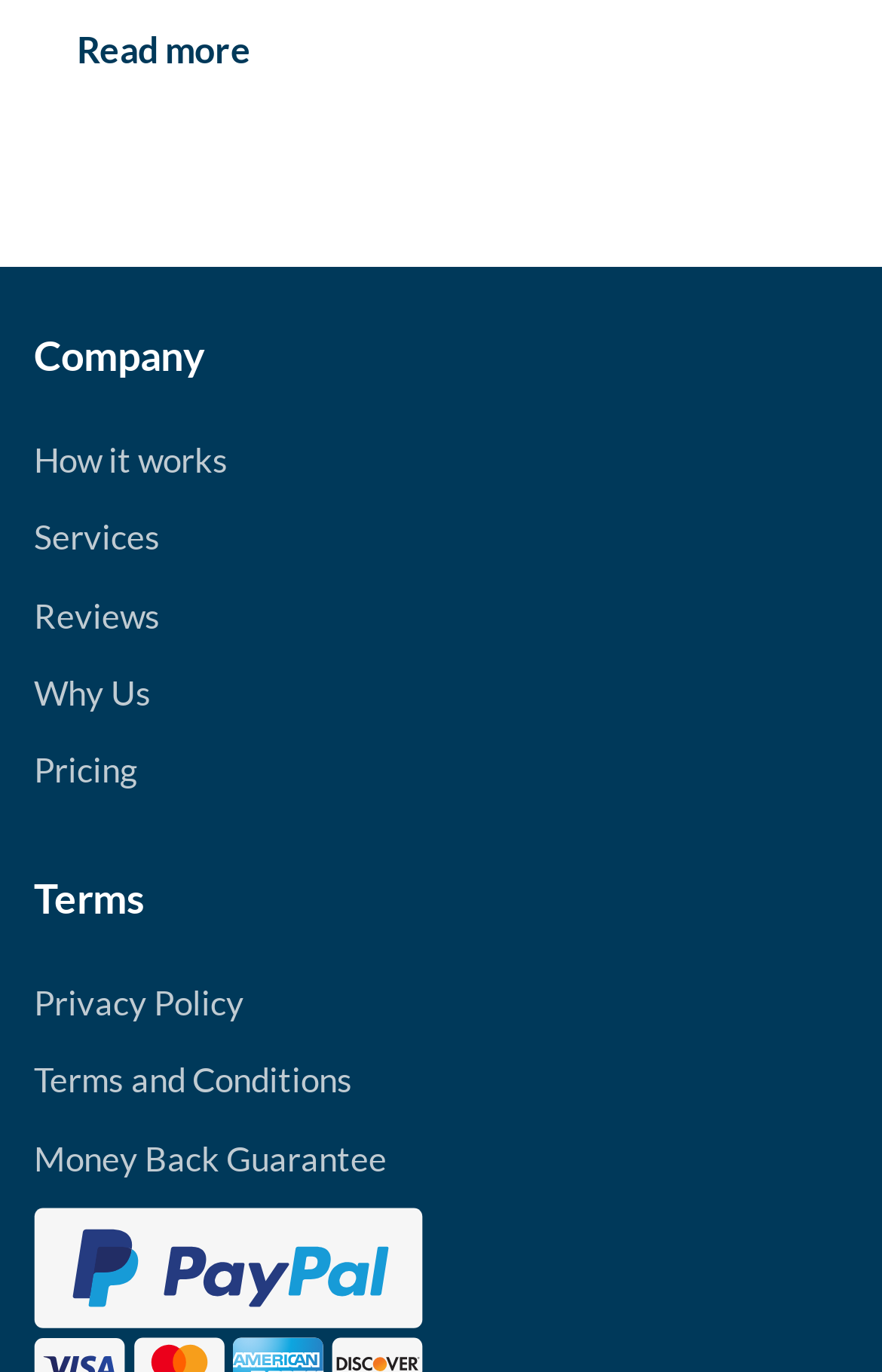What is the first link on the webpage?
Give a detailed response to the question by analyzing the screenshot.

The first link on the webpage is 'Read more' which is located at the top left corner of the webpage with a bounding box of [0.023, 0.001, 0.349, 0.071].